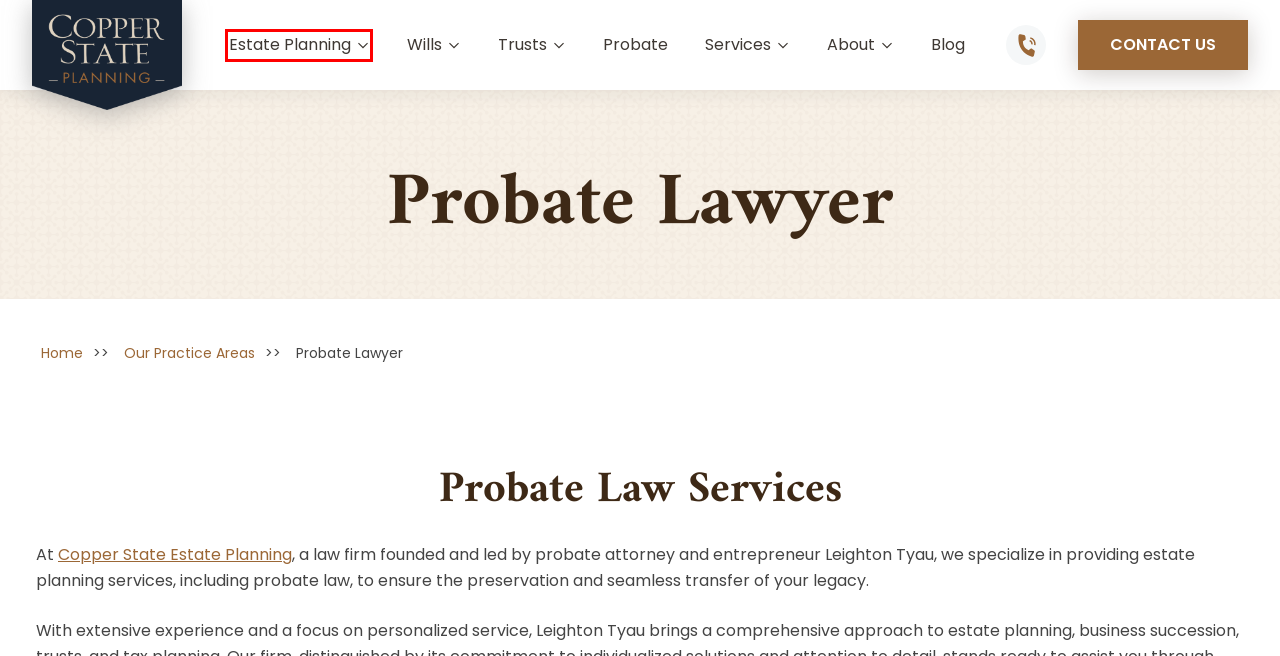Analyze the given webpage screenshot and identify the UI element within the red bounding box. Select the webpage description that best matches what you expect the new webpage to look like after clicking the element. Here are the candidates:
A. Estate Planning | Copper State Estate Planning LLC
B. Wills Lawyer | Copper State Estate Planning LLC
C. Trust Attorney | Copper State Estate Planning LLC
D. Our Practice Areas | Copper State Estate Planning LLC
E. Blog | Copper State Estate Planning LLC
F. About | Copper State Estate Planning LLC
G. Alternatives to a Probate | Copper State Estate Planning LLC
H. Copper State Planning | Estate Planning Attorney in Phoenix, AZ

A